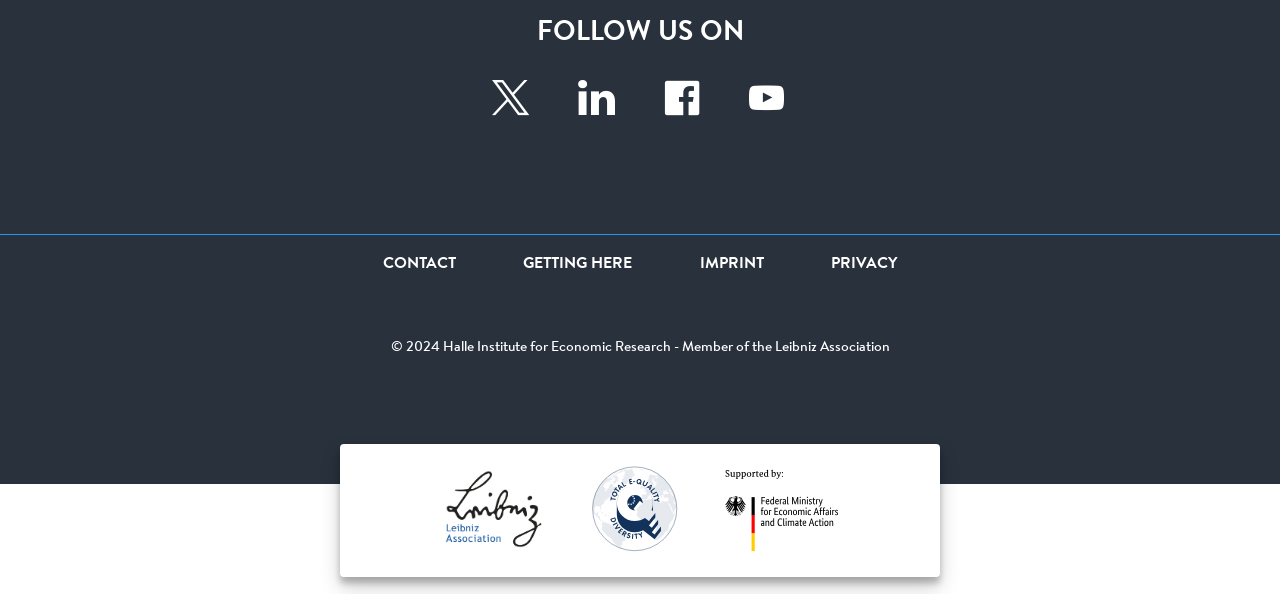Please identify the bounding box coordinates of the area I need to click to accomplish the following instruction: "Contact us".

[0.299, 0.431, 0.356, 0.458]